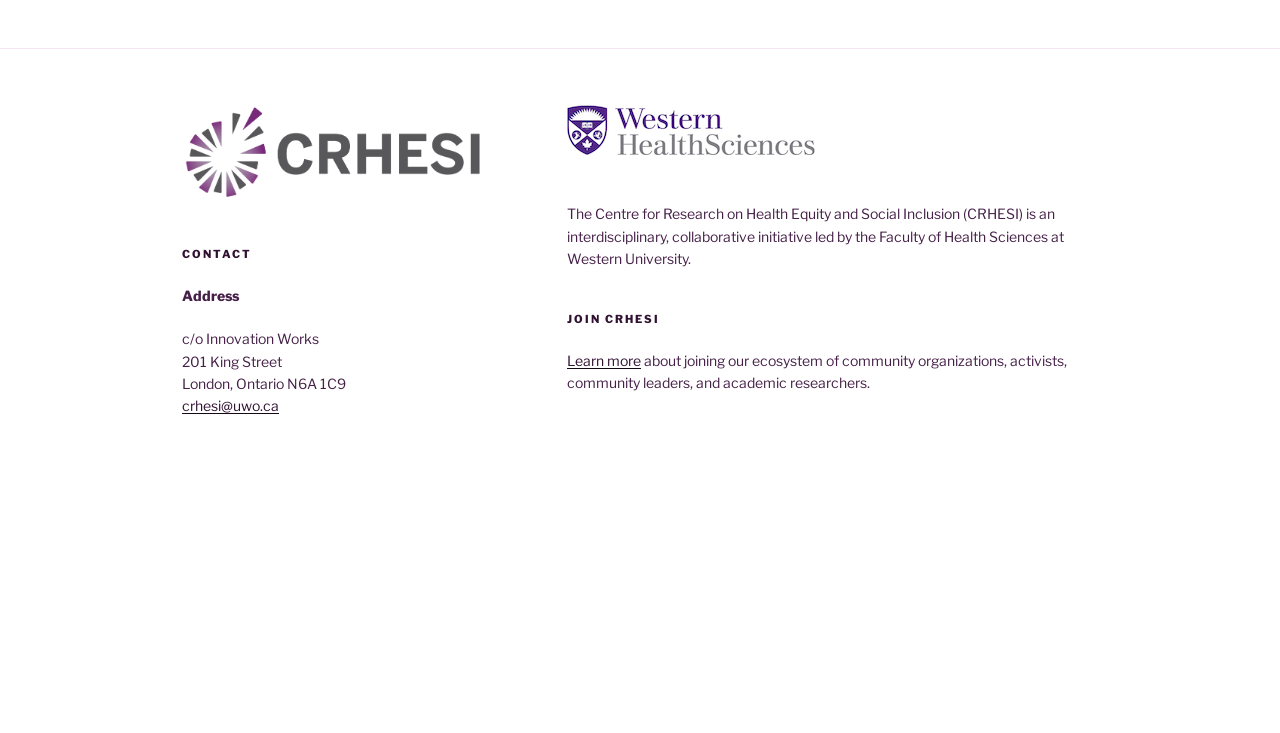Please find the bounding box coordinates (top-left x, top-left y, bottom-right x, bottom-right y) in the screenshot for the UI element described as follows: Site Map

None